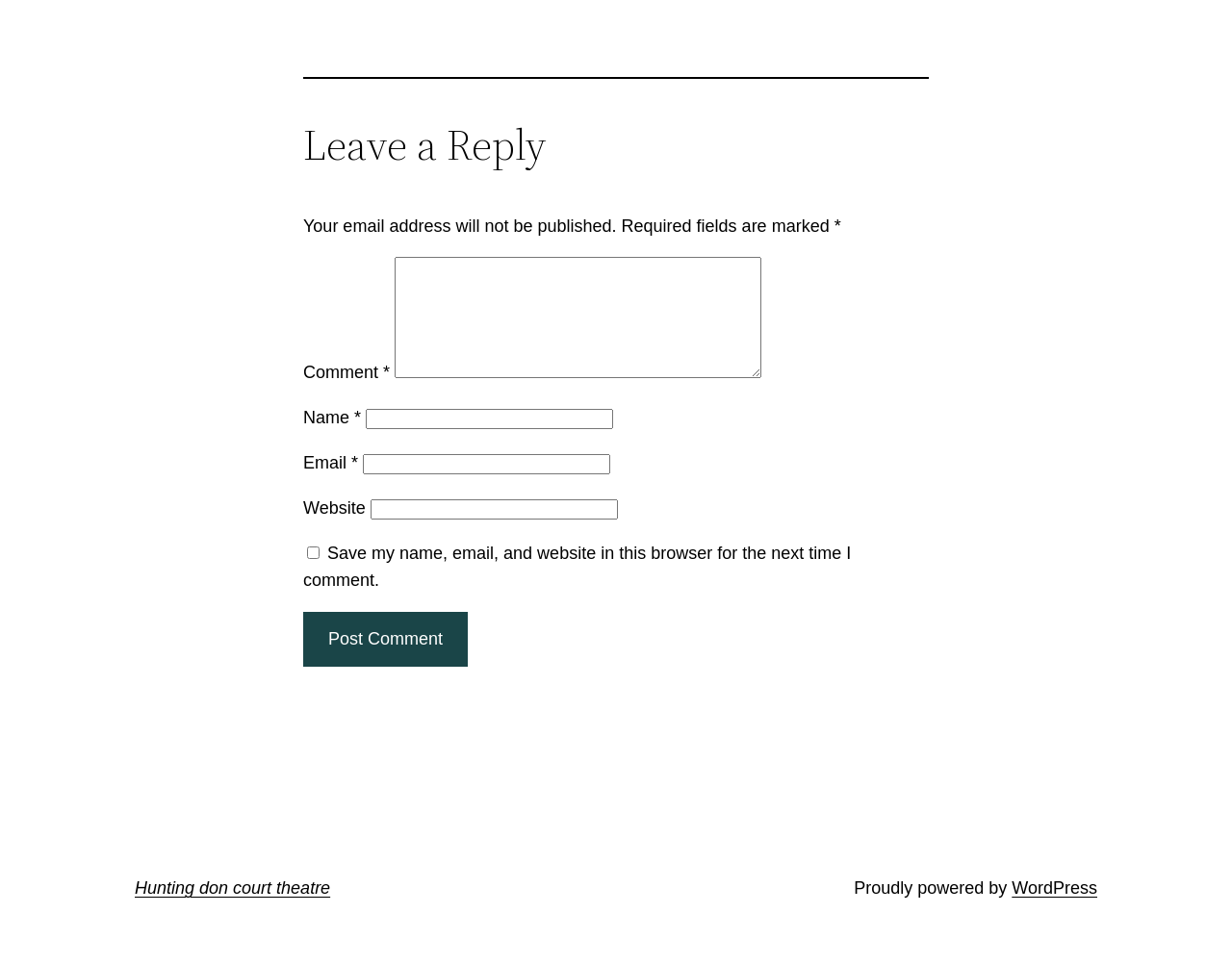What is the label of the checkbox?
Could you answer the question in a detailed manner, providing as much information as possible?

The webpage has a checkbox with a label 'Save my name, email, and website in this browser for the next time I comment.' This suggests that the checkbox is used to save the user's information for future comments.